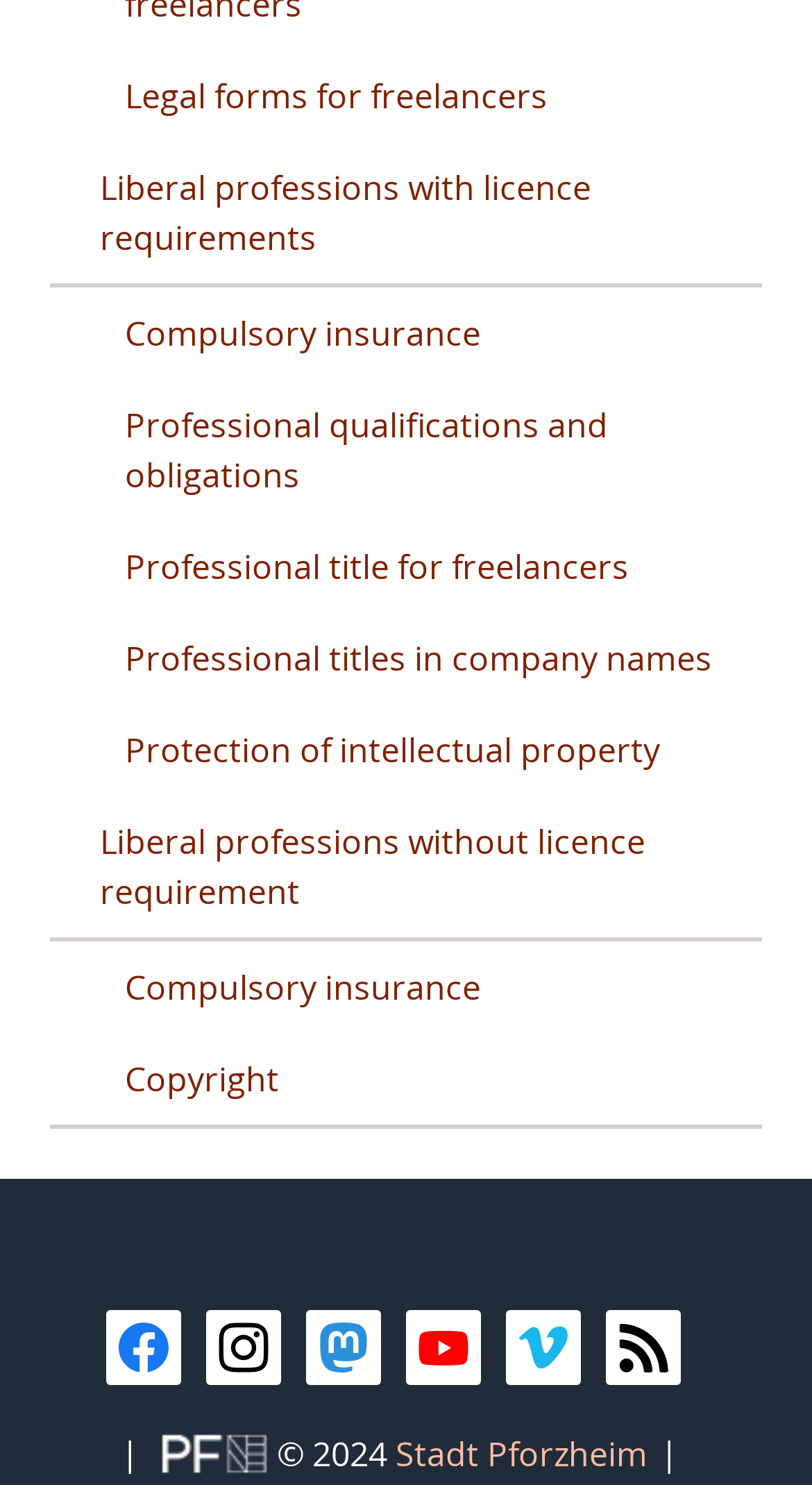Identify the bounding box coordinates of the element to click to follow this instruction: 'Explore 'Protection of intellectual property''. Ensure the coordinates are four float values between 0 and 1, provided as [left, top, right, bottom].

[0.062, 0.474, 0.938, 0.535]